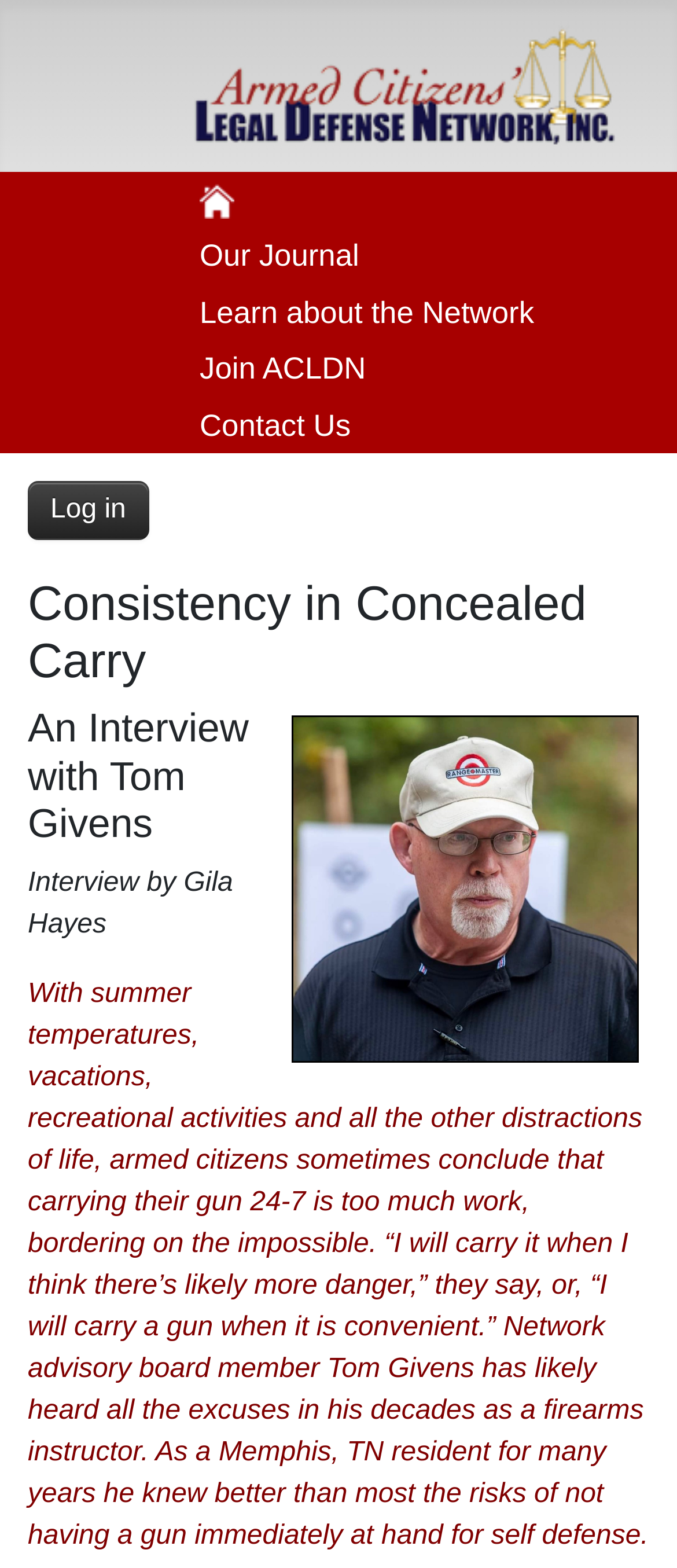Who is the author of the interview?
Examine the image and give a concise answer in one word or a short phrase.

Gila Hayes